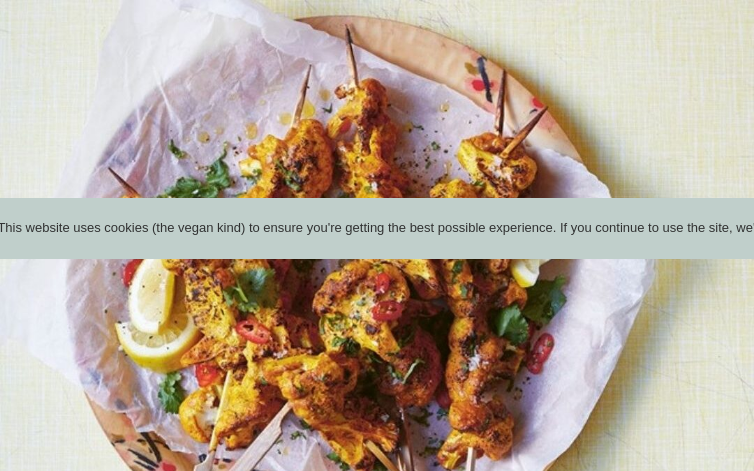Give an in-depth description of what is happening in the image.

This vibrant image showcases a plate of tikka cauliflower skewers, beautifully arranged and garnished with fresh herbs. The skewers, characterized by a rich golden-brown color from their seasoning, are resting on a bed of parchment paper, which adds an inviting touch. Interspersed among the skewers are slices of fresh lemon and a sprinkle of red chili, enhancing the dish's visual appeal and hinting at its delicious flavor profile. The background features a soft, textured surface that complements the dish, making it the perfect choice for a hearty, plant-based meal. The image is presented alongside a subtle banner that notes the website's use of vegan cookies for an optimal browsing experience. This dish is perfect for sharing at gatherings or enjoying as a delightful main course.